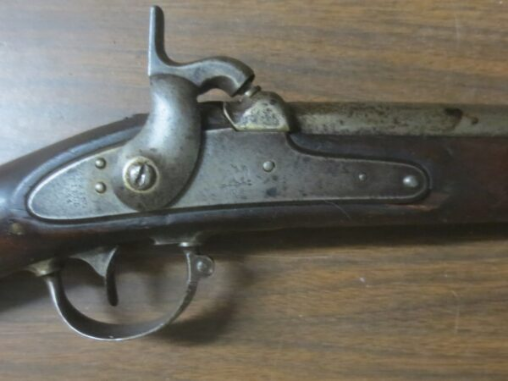What type of projectiles was the musket famously used with?
Based on the image, give a one-word or short phrase answer.

buck and ball